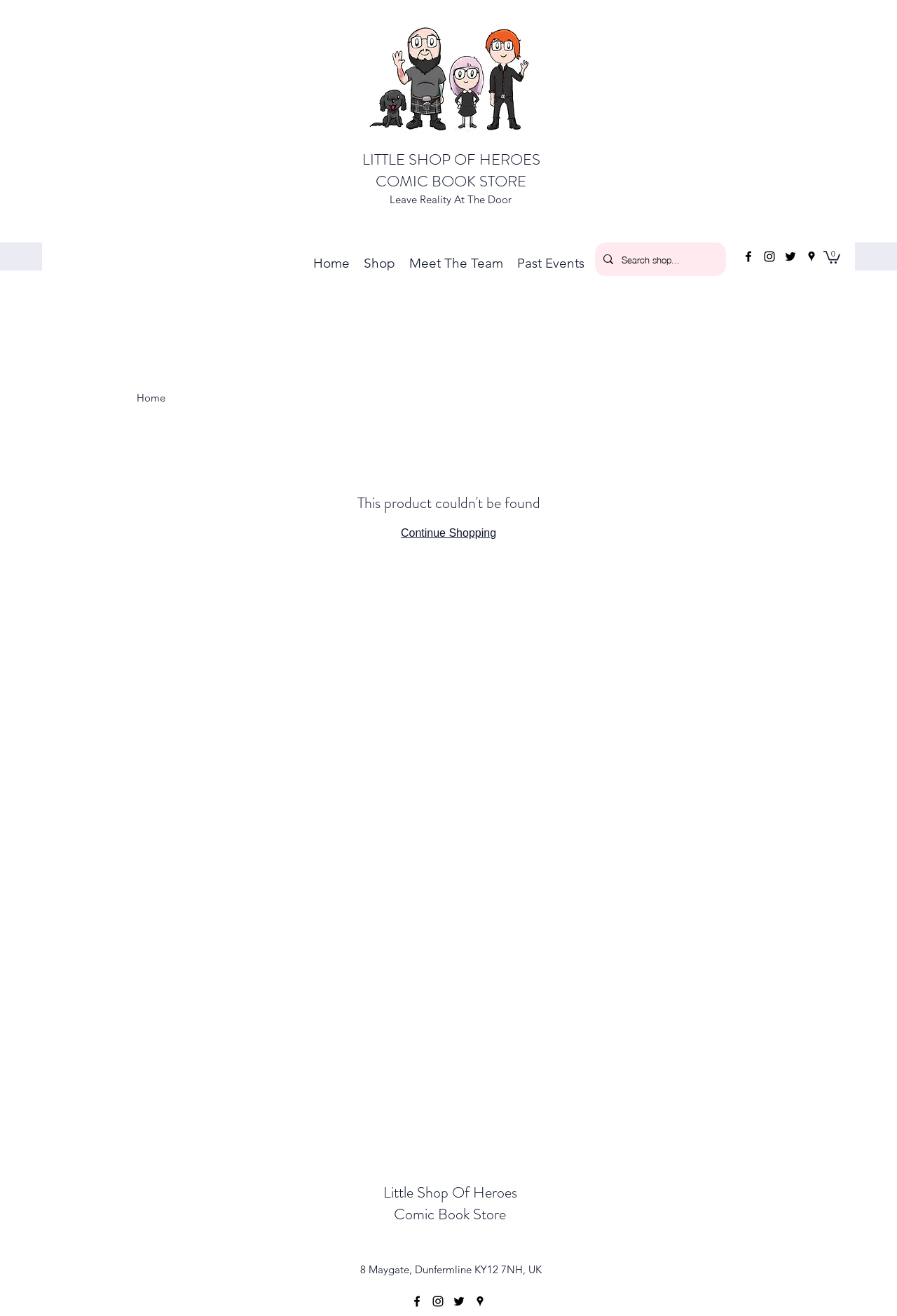Highlight the bounding box of the UI element that corresponds to this description: "Continue Shopping".

[0.447, 0.386, 0.553, 0.395]